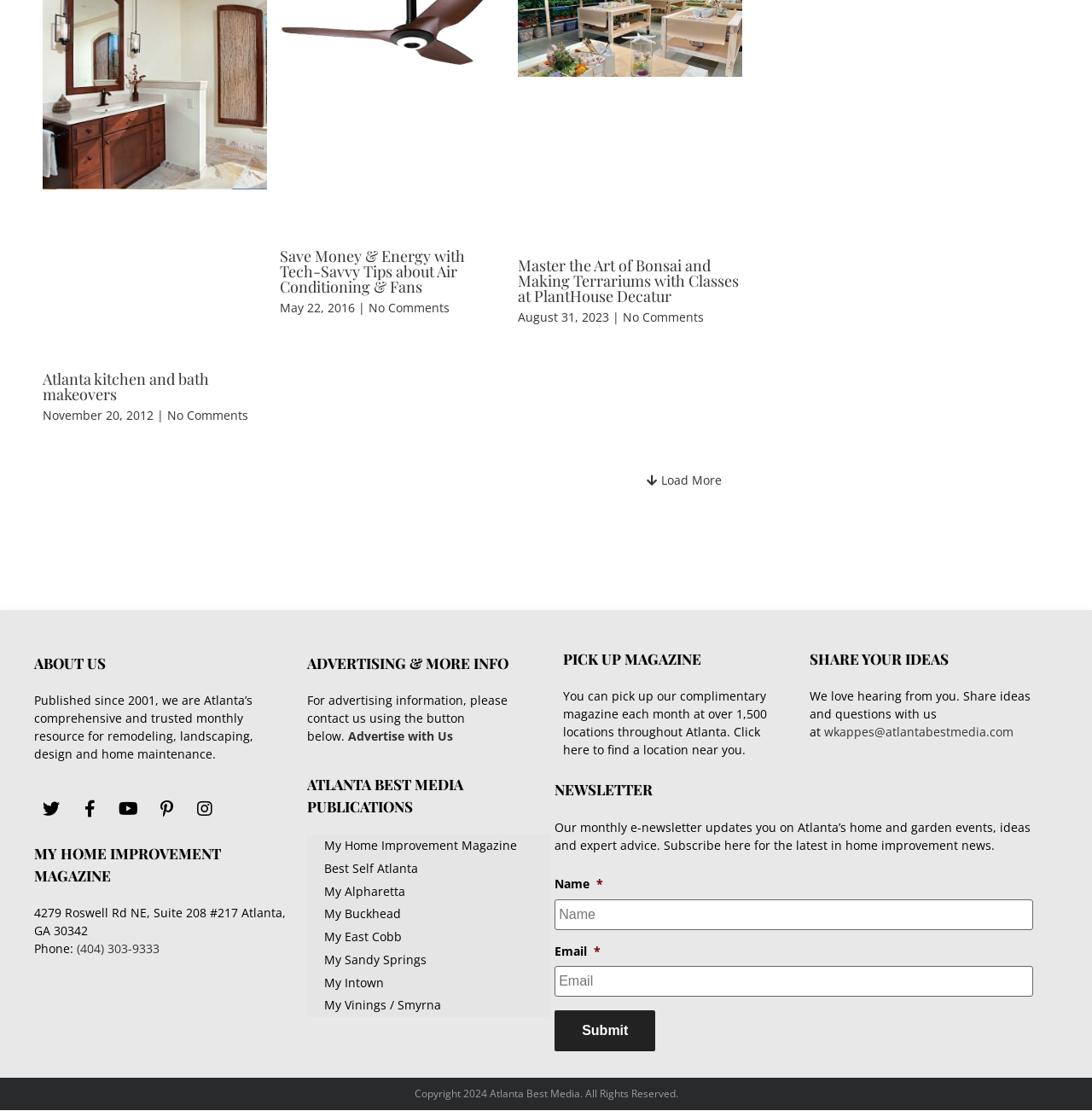How many social media links are there? Based on the image, give a response in one word or a short phrase.

5